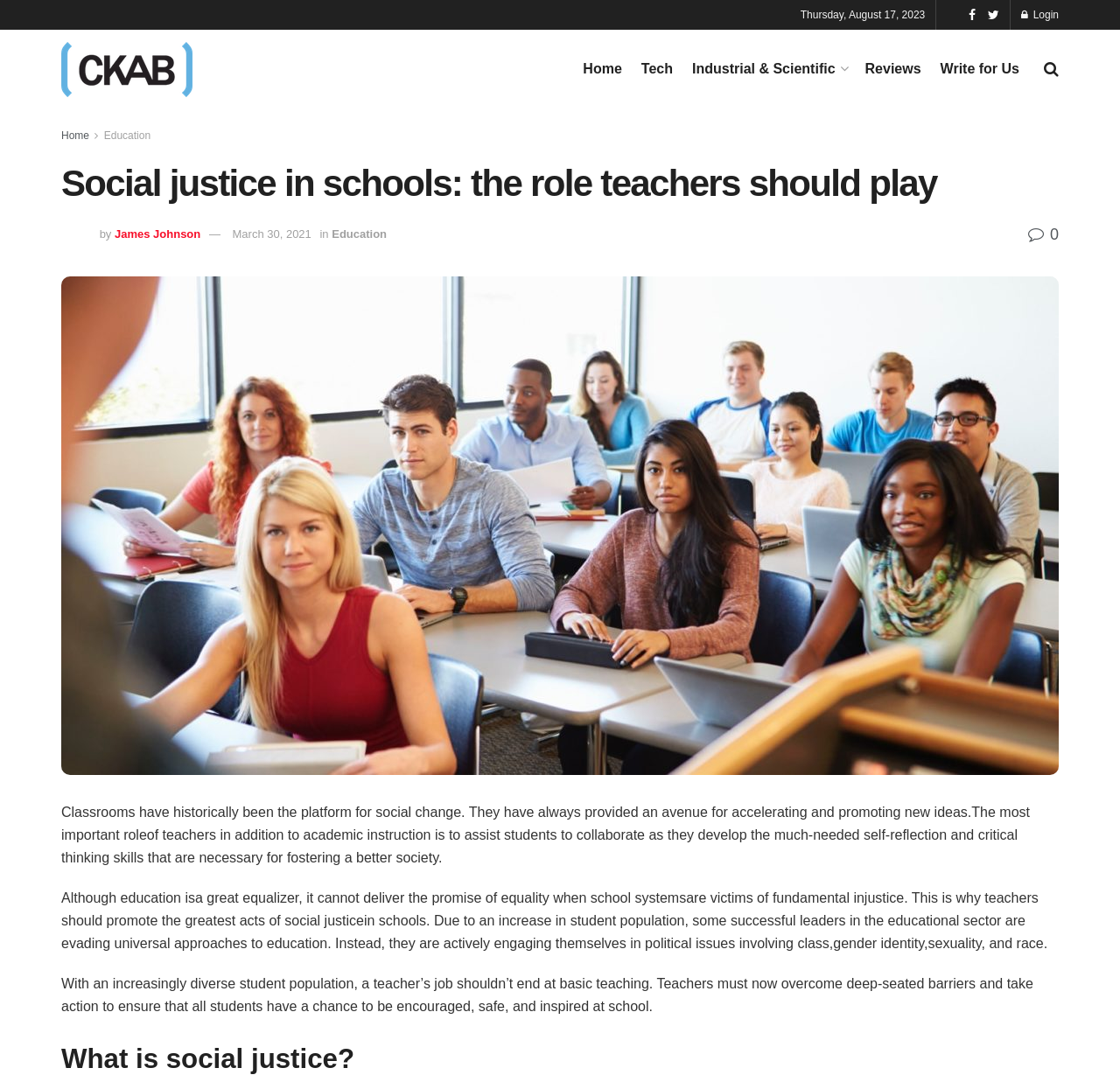Who is the author of this article?
Look at the screenshot and provide an in-depth answer.

The author of this article is James Johnson, which can be found by looking at the text 'by' followed by the link 'James Johnson' below the heading 'Social justice in schools: the role teachers should play'.